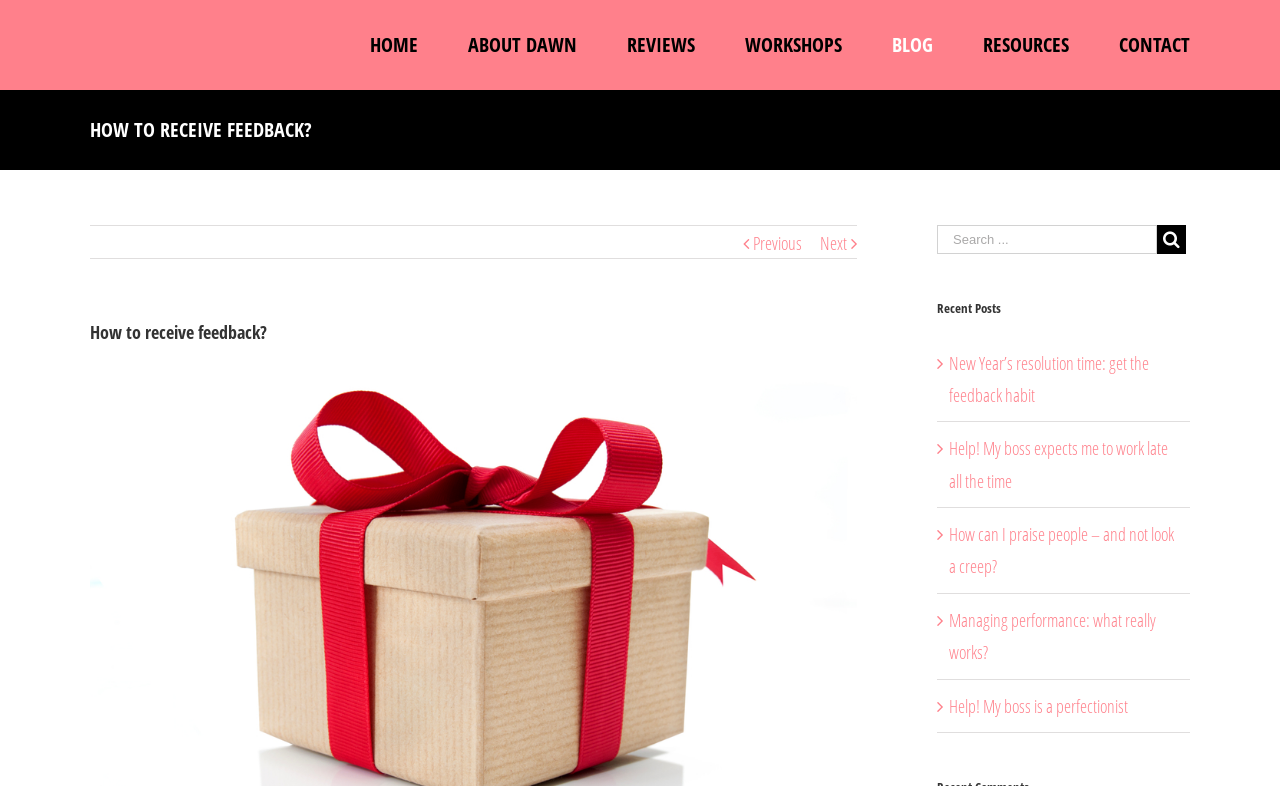Determine the main heading text of the webpage.

HOW TO RECEIVE FEEDBACK?